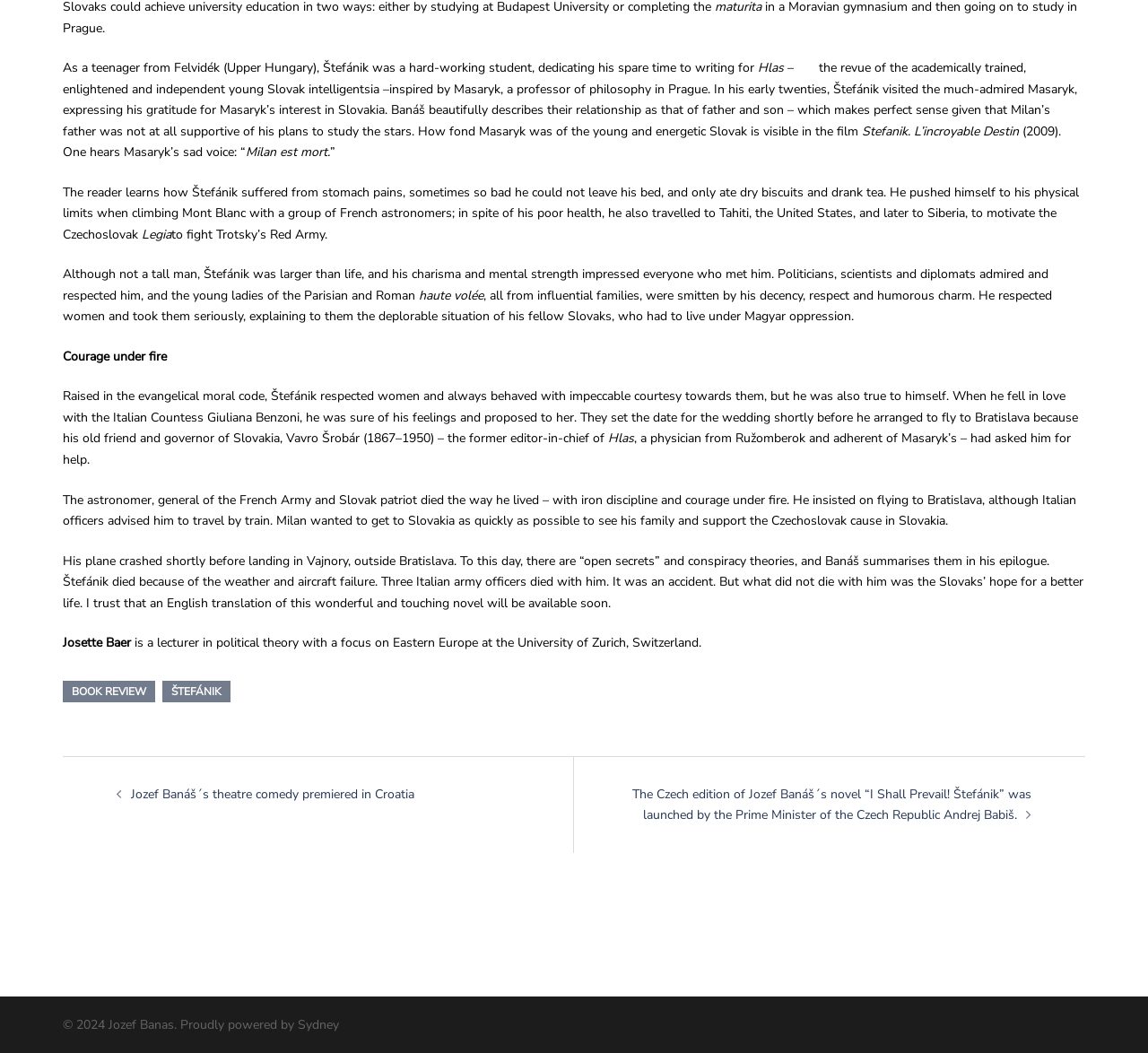What is the name of the professor of philosophy who inspired Štefánik?
Please respond to the question with a detailed and informative answer.

According to the article, Štefánik was inspired by Masaryk, a professor of philosophy in Prague. The article describes their relationship as that of father and son, indicating the significant influence Masaryk had on Štefánik's life.